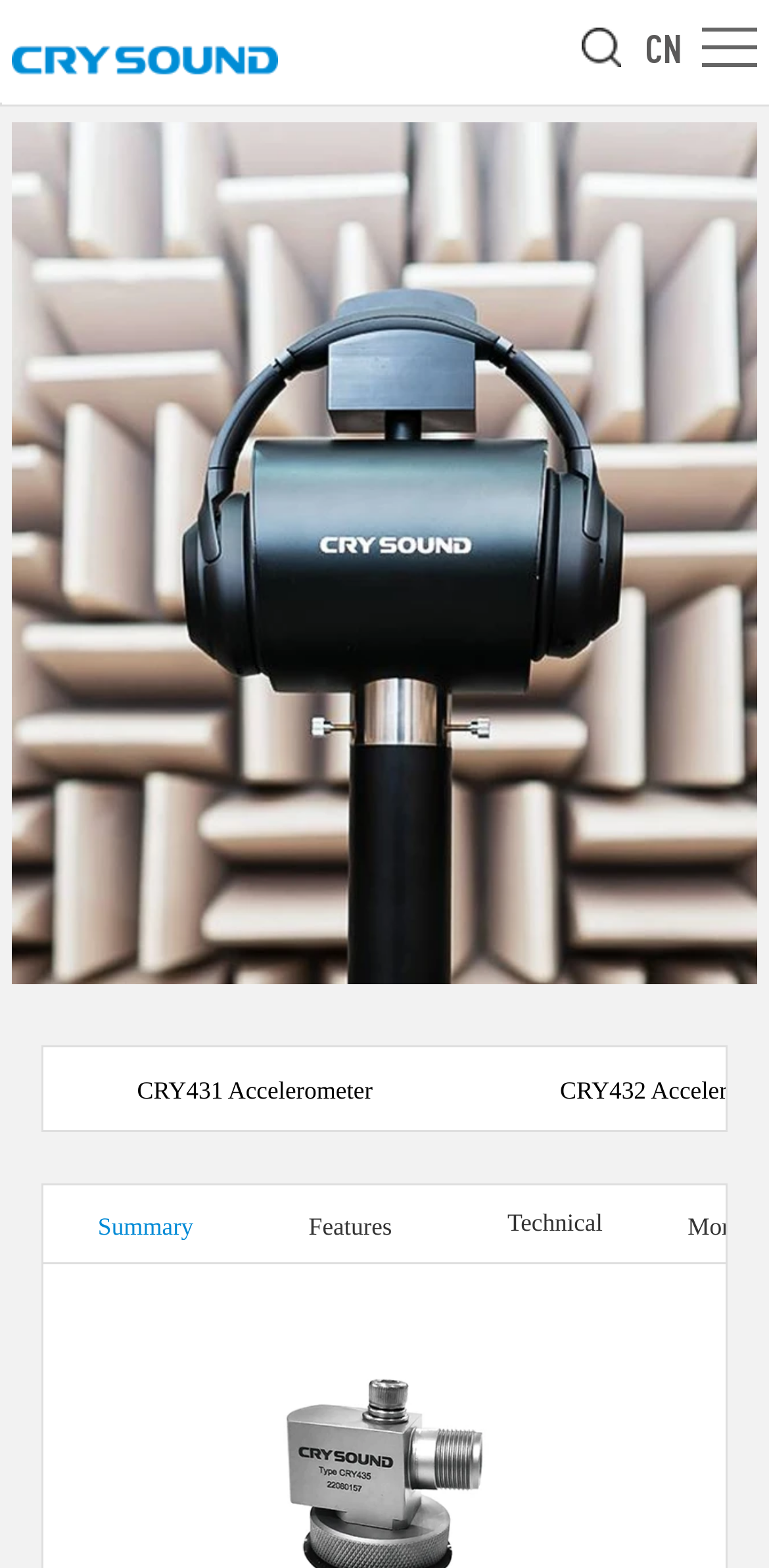Locate the bounding box coordinates of the area you need to click to fulfill this instruction: 'go to product page'. The coordinates must be in the form of four float numbers ranging from 0 to 1: [left, top, right, bottom].

[0.178, 0.688, 0.485, 0.704]